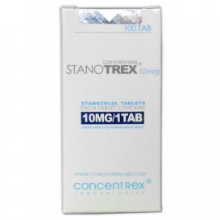Can you give a comprehensive explanation to the question given the content of the image?
What is the purpose of this product?

The product is often used in bodybuilding and athletic circles due to its anabolic properties, which suggests that it is intended to support muscle growth and athletic performance.